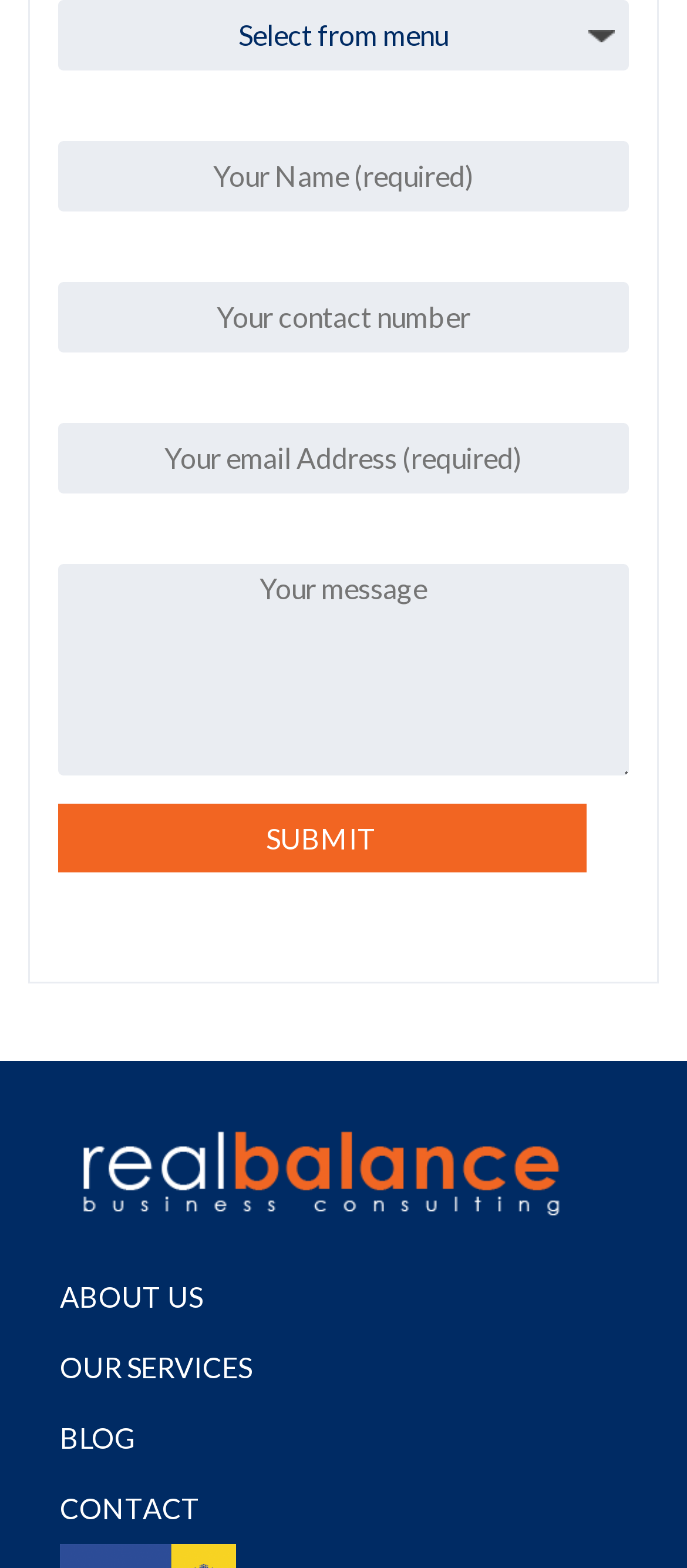Answer with a single word or phrase: 
How many links are there in the navigation menu?

4